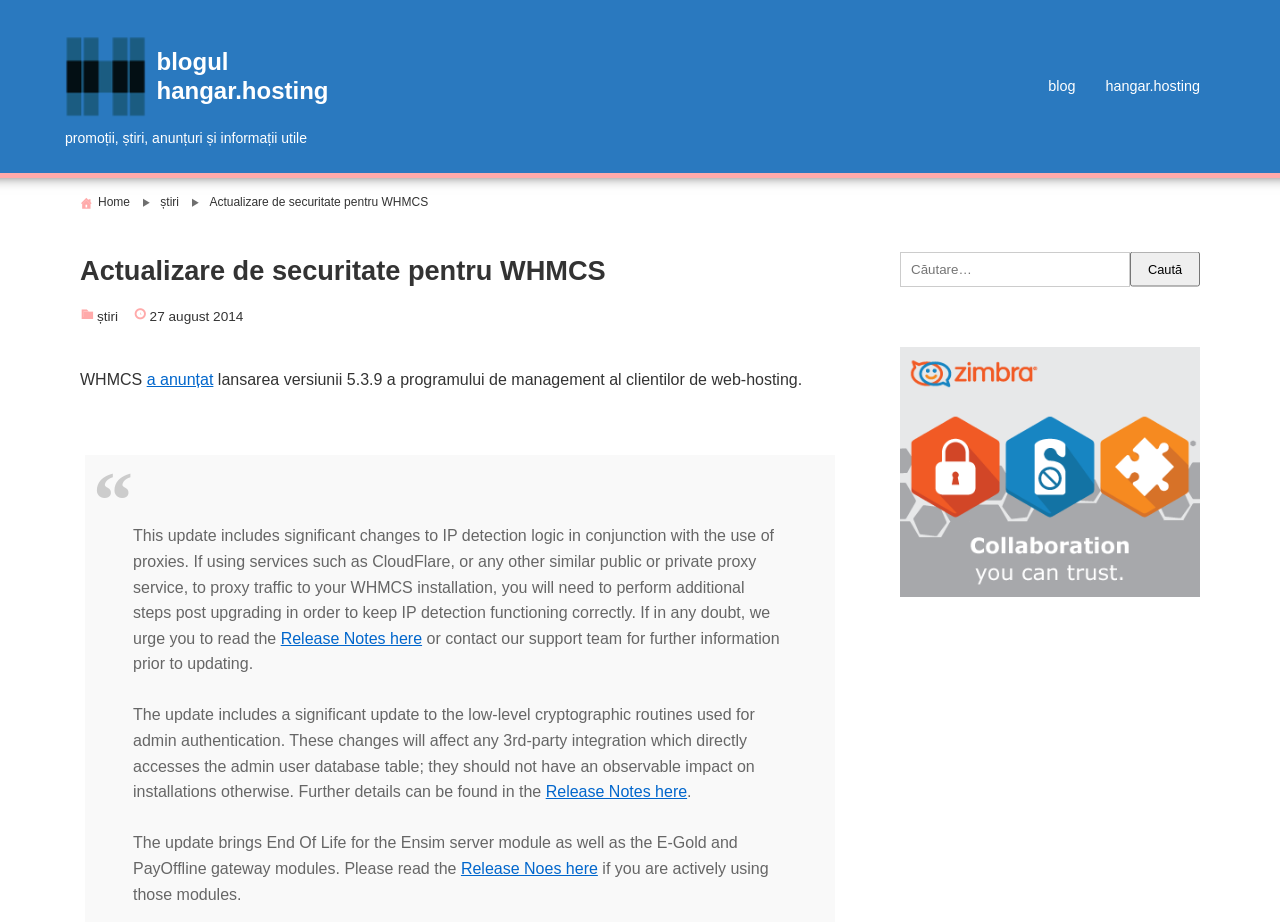Determine the bounding box coordinates for the area you should click to complete the following instruction: "Follow Historic Racing News on Facebook".

None